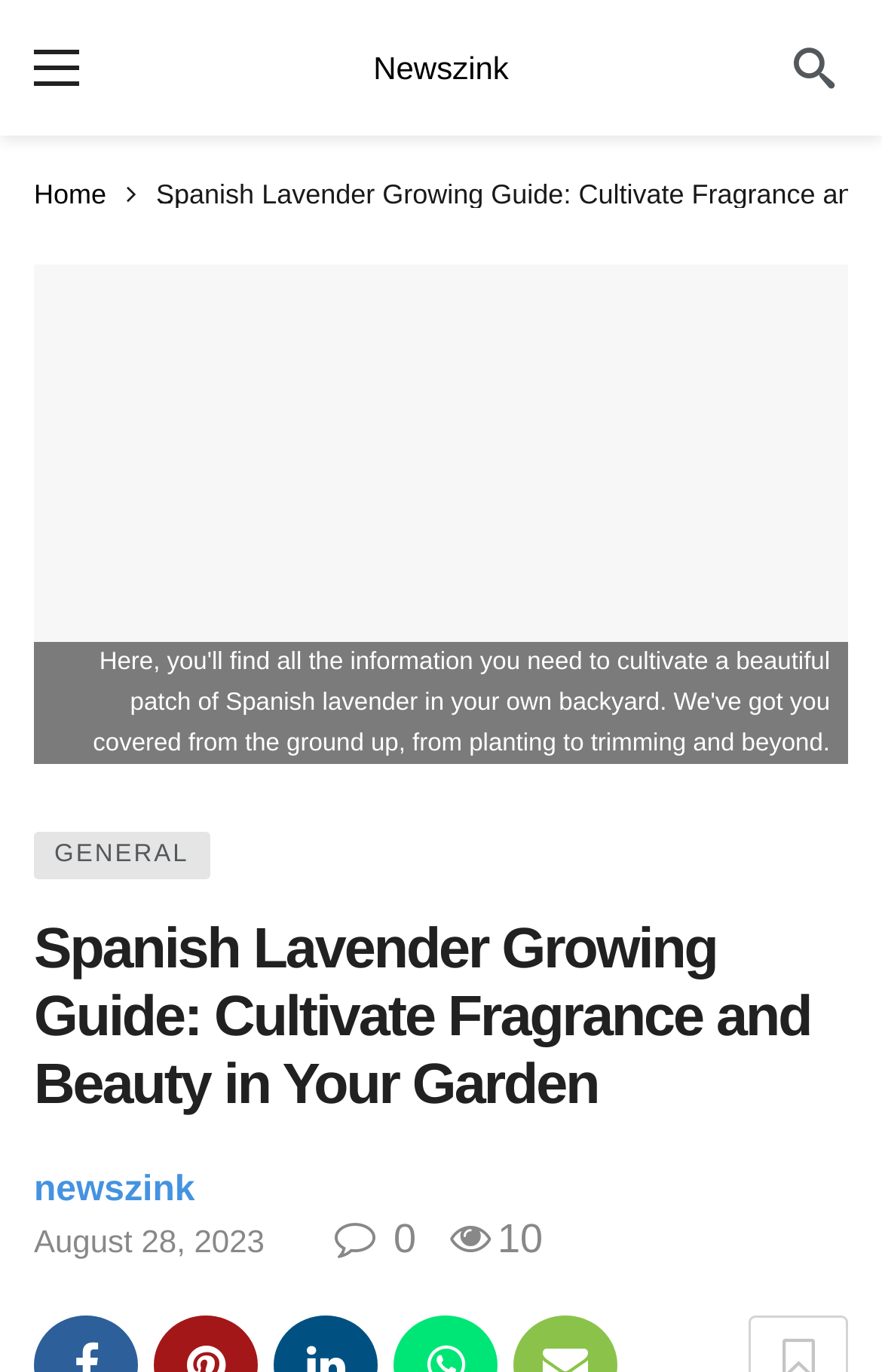Can you find and generate the webpage's heading?

Spanish Lavender Growing Guide: Cultivate Fragrance and Beauty in Your Garden